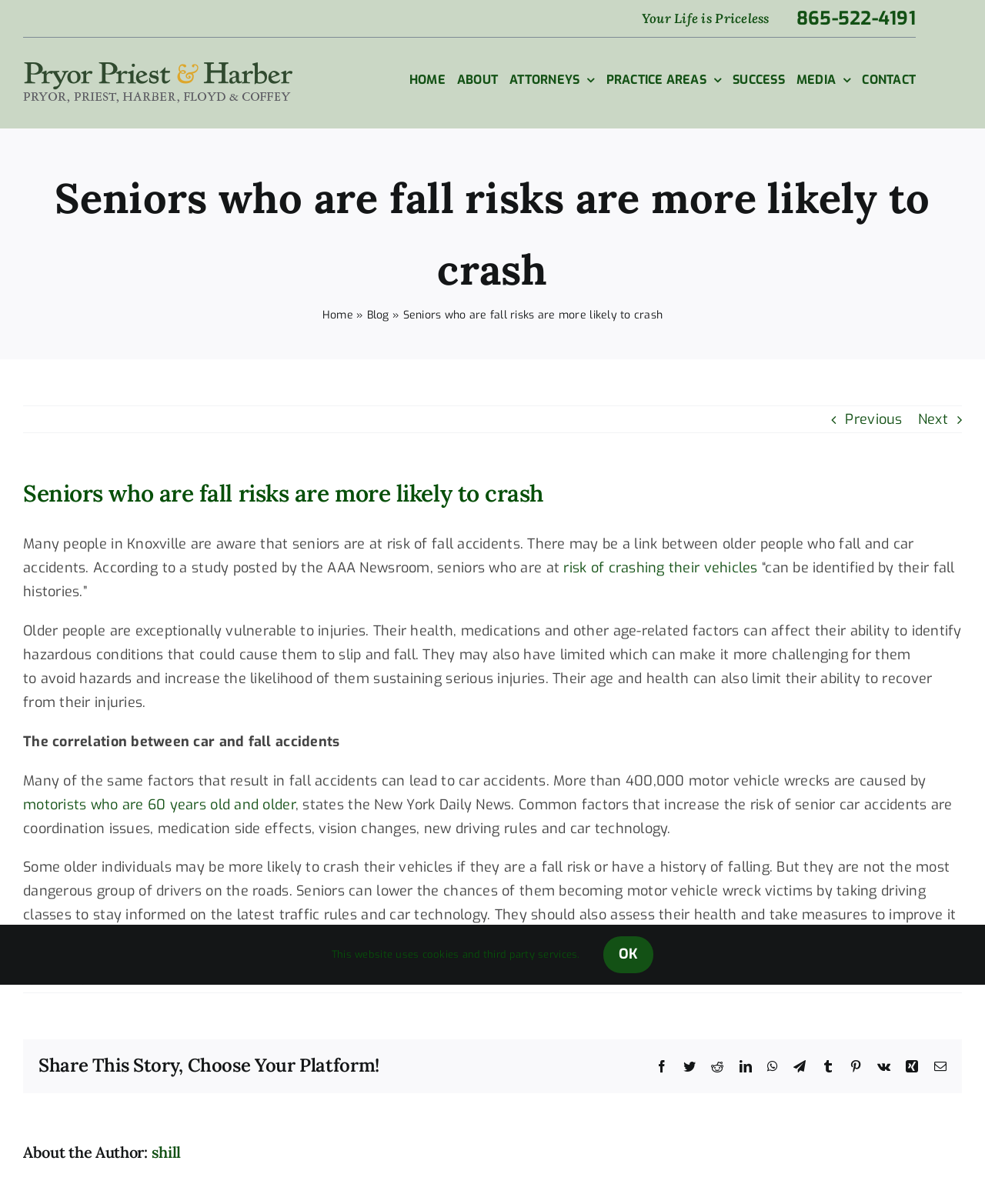Please find the bounding box coordinates of the element that needs to be clicked to perform the following instruction: "Read the article about catastrophic injuries". The bounding box coordinates should be four float numbers between 0 and 1, represented as [left, top, right, bottom].

[0.871, 0.974, 0.9, 0.997]